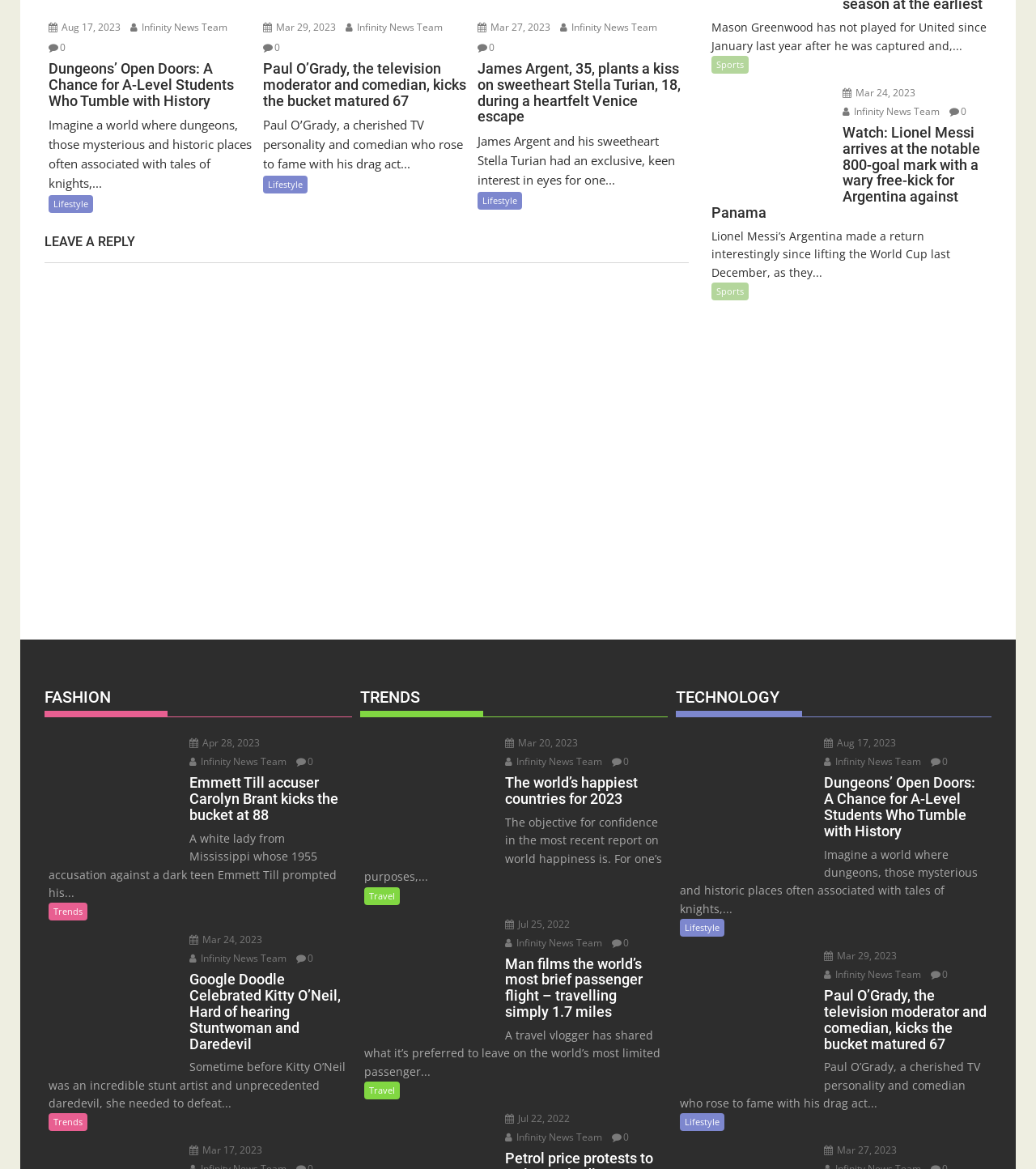What is the category of the article with the heading 'The world’s happiest countries for 2023'?
Make sure to answer the question with a detailed and comprehensive explanation.

I found the article with the heading 'The world’s happiest countries for 2023' on the webpage, and based on the content of the article, I can infer that the category of the article is Travel.